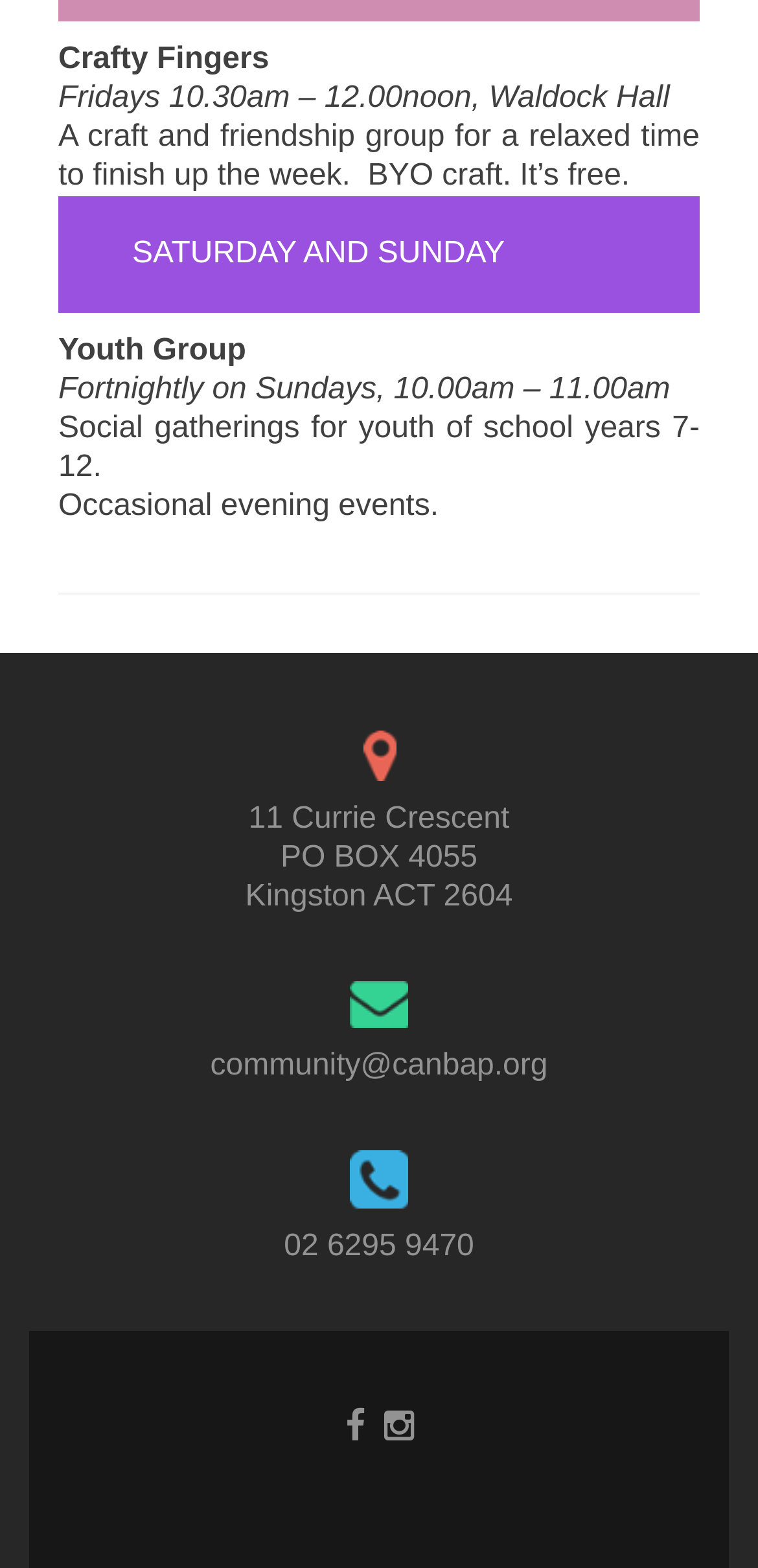Locate the bounding box of the user interface element based on this description: "02 6295 9470".

[0.375, 0.784, 0.625, 0.805]